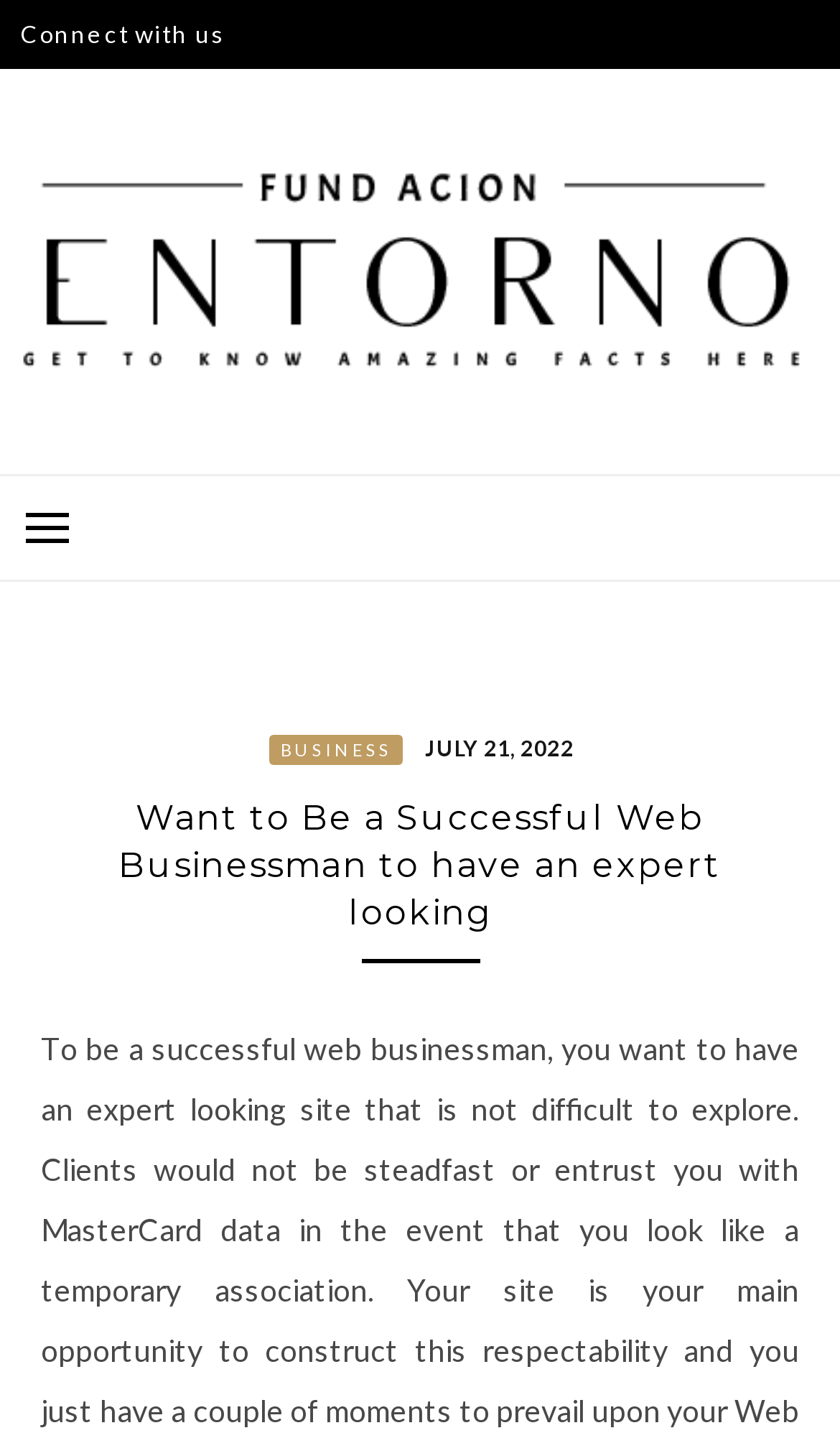What is the purpose of the button?
Please use the image to provide a one-word or short phrase answer.

To control primary-menu